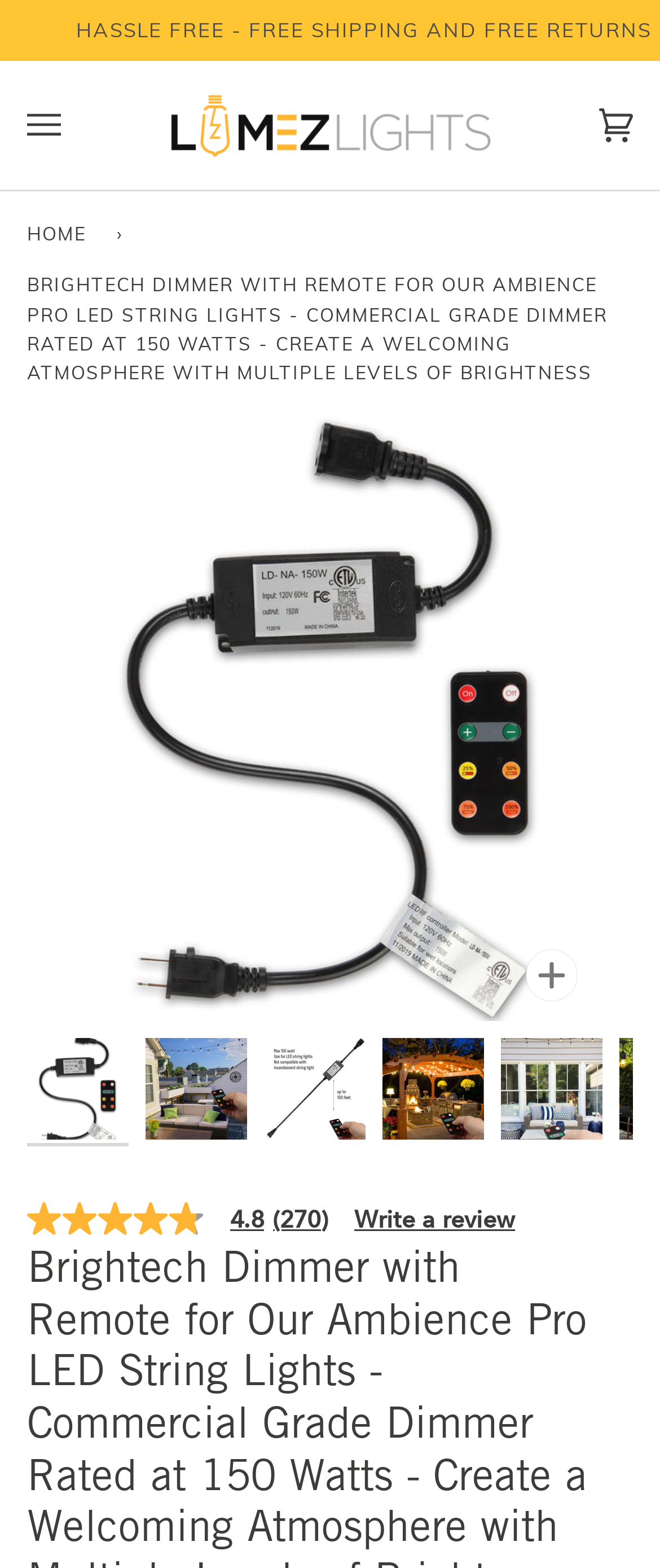Pinpoint the bounding box coordinates of the element to be clicked to execute the instruction: "Go to Lumez Lights".

[0.25, 0.055, 0.75, 0.104]